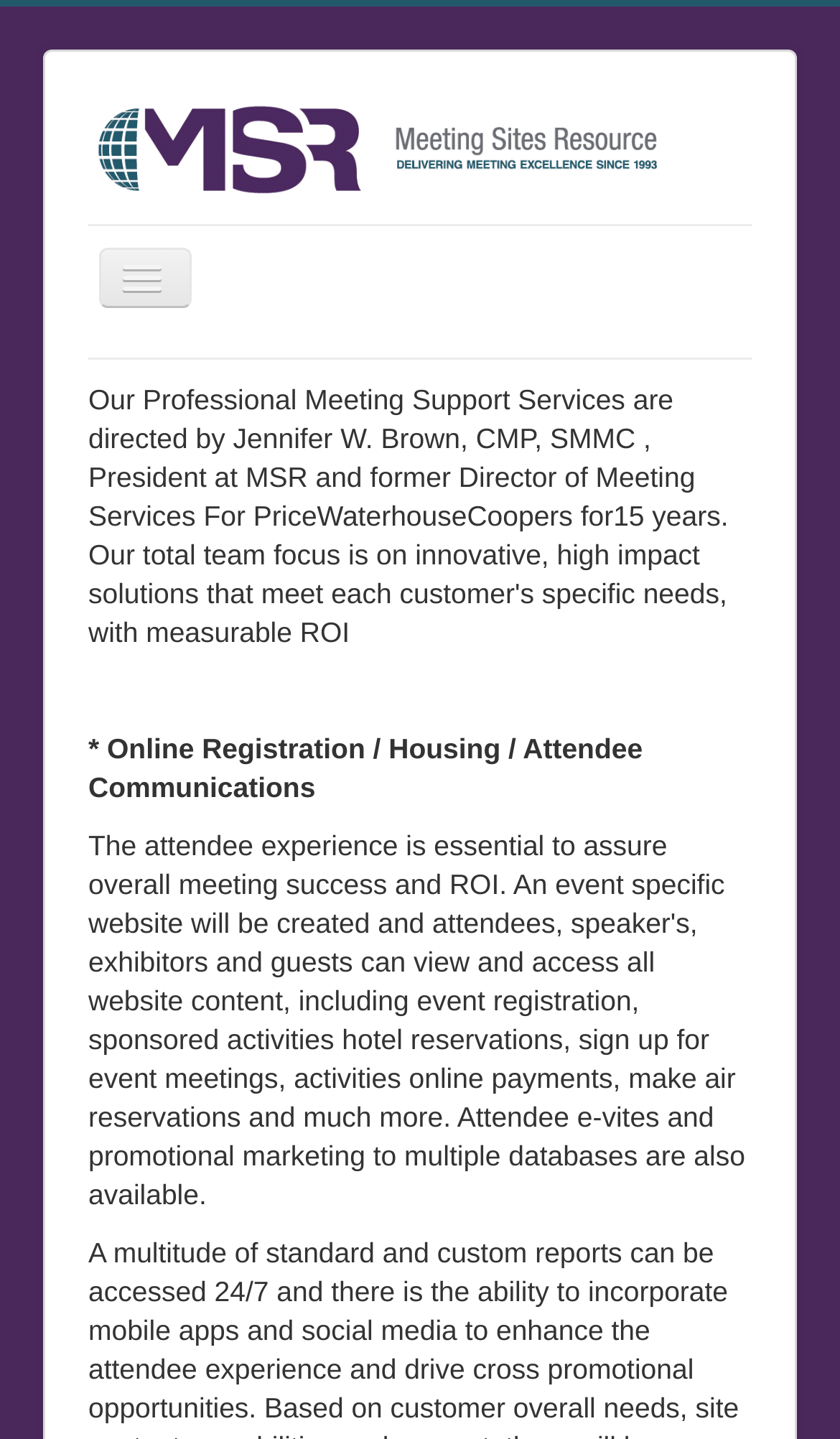What is the text next to the 'Contact' link?
Using the image, provide a concise answer in one word or a short phrase.

* Online Registration / Housing / Attendee Communications